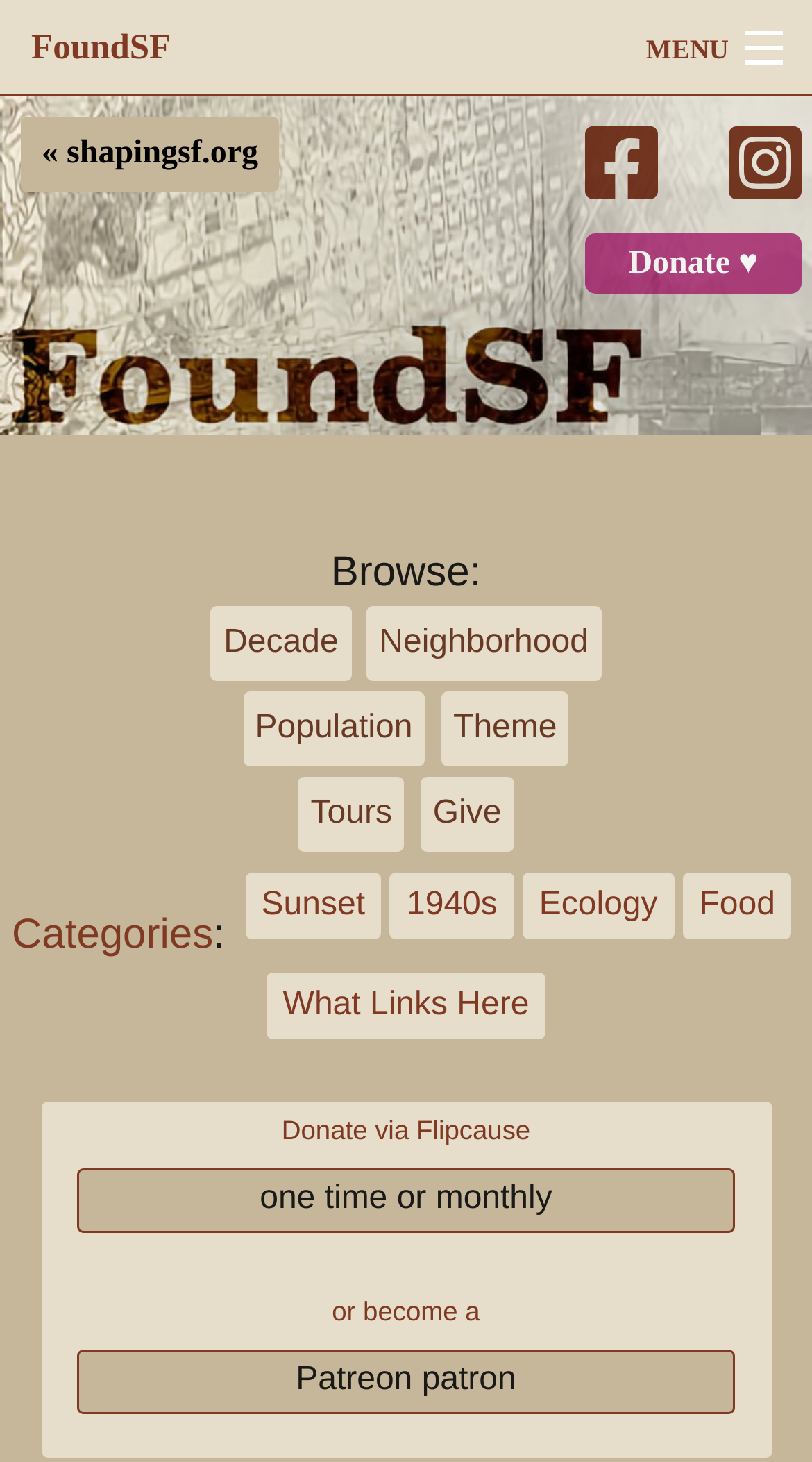What is the purpose of the button with the text 'Search'?
Please elaborate on the answer to the question with detailed information.

The button with the text 'Search' is located next to the search box with a bounding box coordinate of [0.662, 0.148, 0.822, 0.18] and is used to search for content on the FoundSF website.